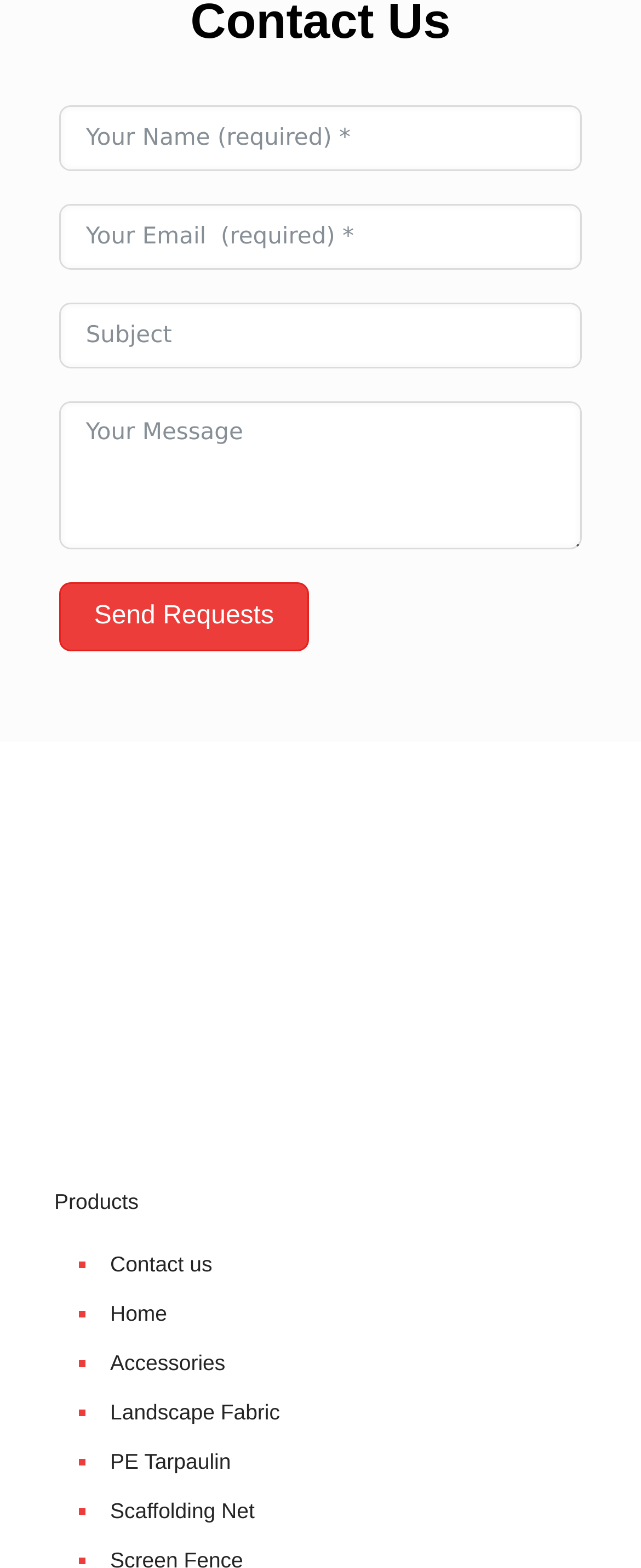Based on what you see in the screenshot, provide a thorough answer to this question: What is the button text in the contact form?

I looked at the contact form section and found a button element with the text 'Send Requests', which is the button text.